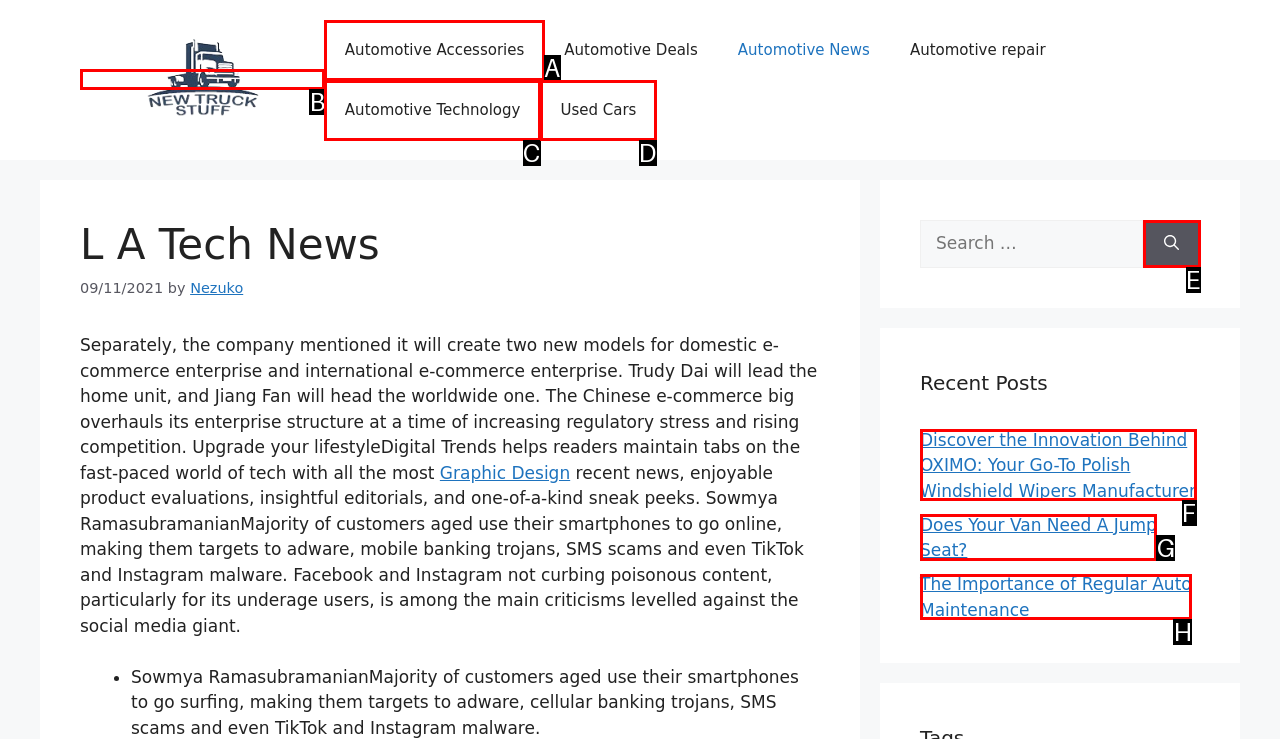Refer to the description: Scandinavian Kitchen and choose the option that best fits. Provide the letter of that option directly from the options.

None